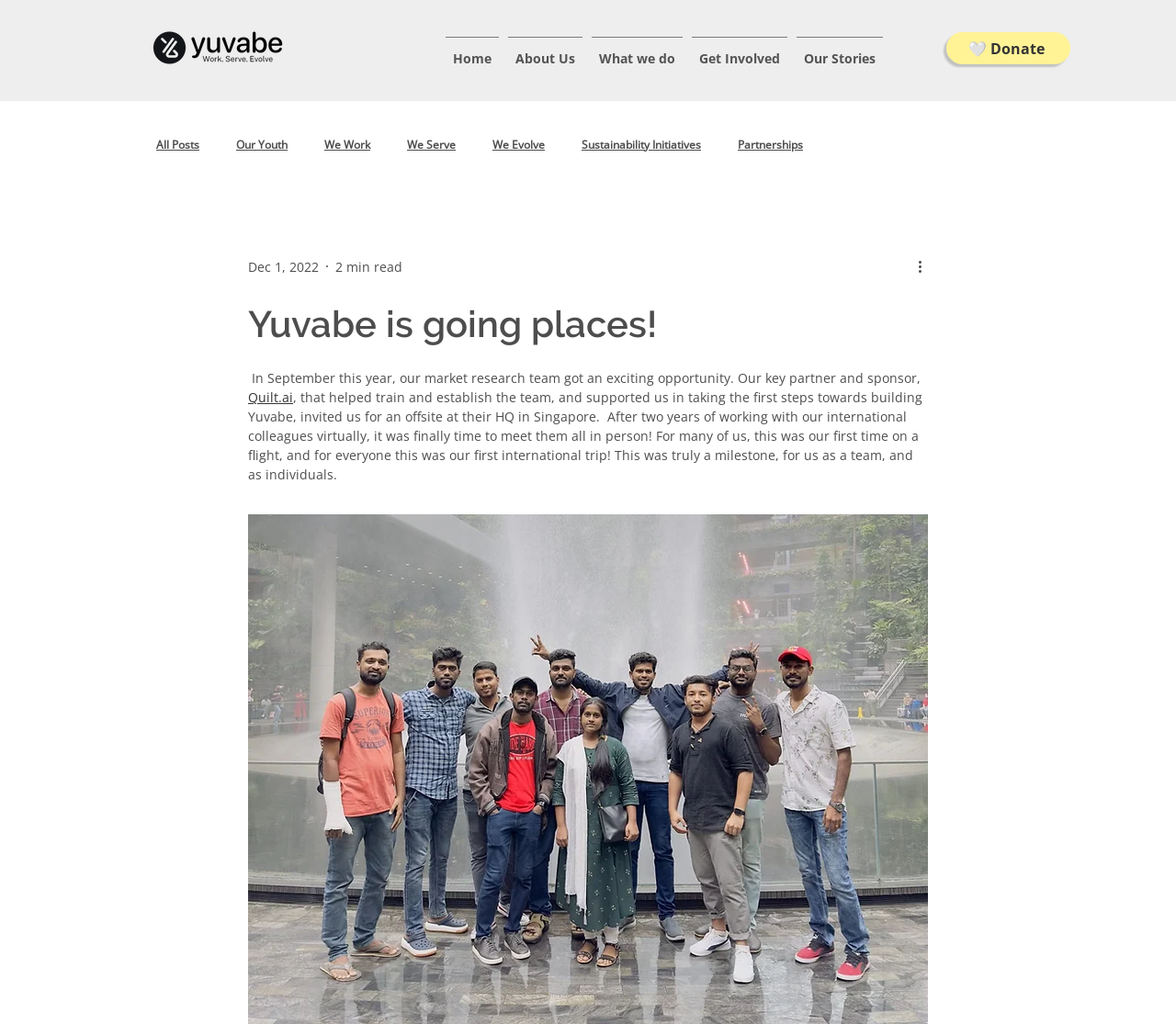Find the bounding box coordinates of the clickable element required to execute the following instruction: "Click on 'Highway 99 southbound slow lane closed overnight through Massey Tunnel'". Provide the coordinates as four float numbers between 0 and 1, i.e., [left, top, right, bottom].

None